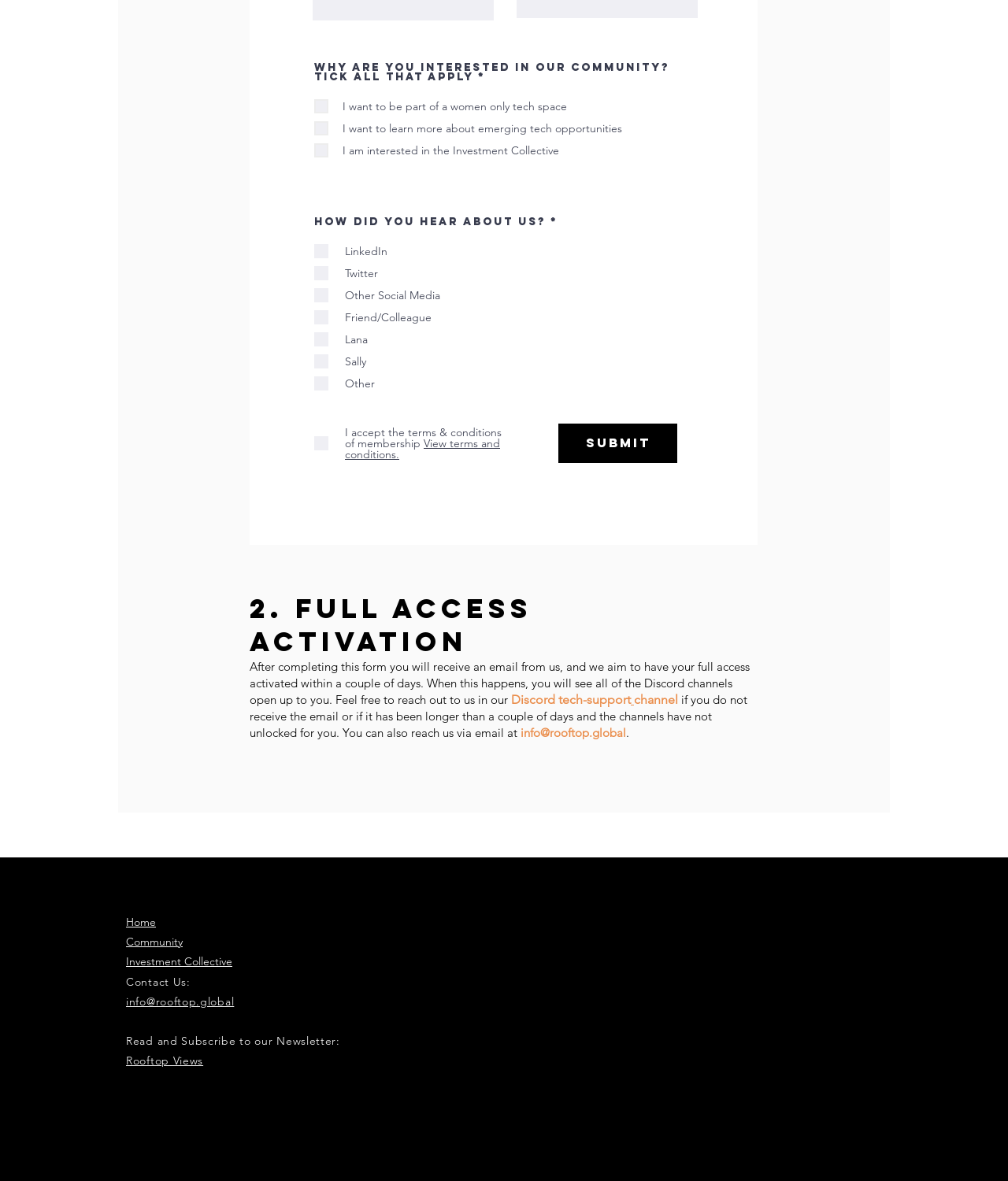Provide a short, one-word or phrase answer to the question below:
How did the user hear about the community?

Multiple options